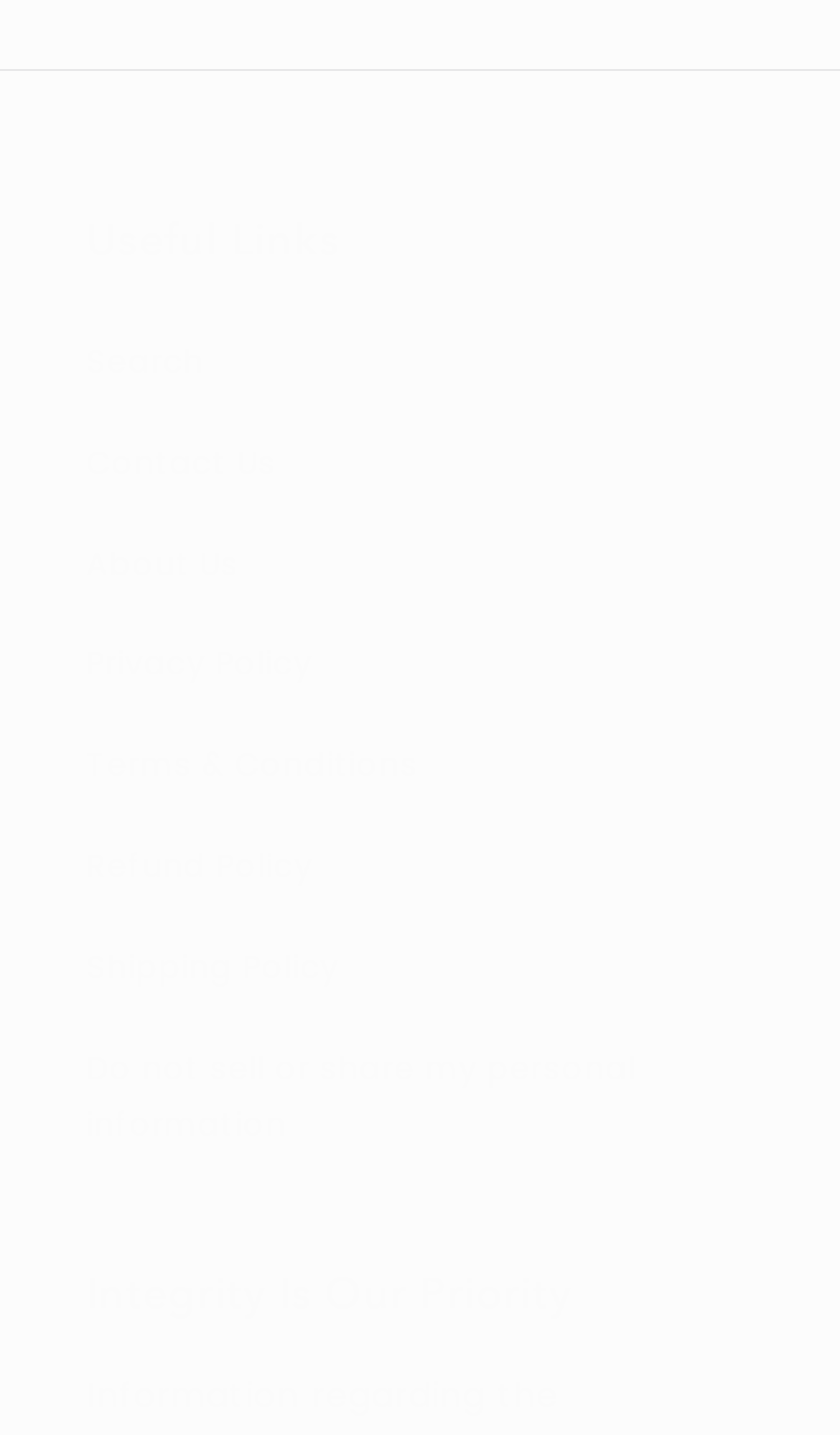Given the element description: "Terms & Conditions", predict the bounding box coordinates of the UI element it refers to, using four float numbers between 0 and 1, i.e., [left, top, right, bottom].

[0.103, 0.5, 0.897, 0.57]